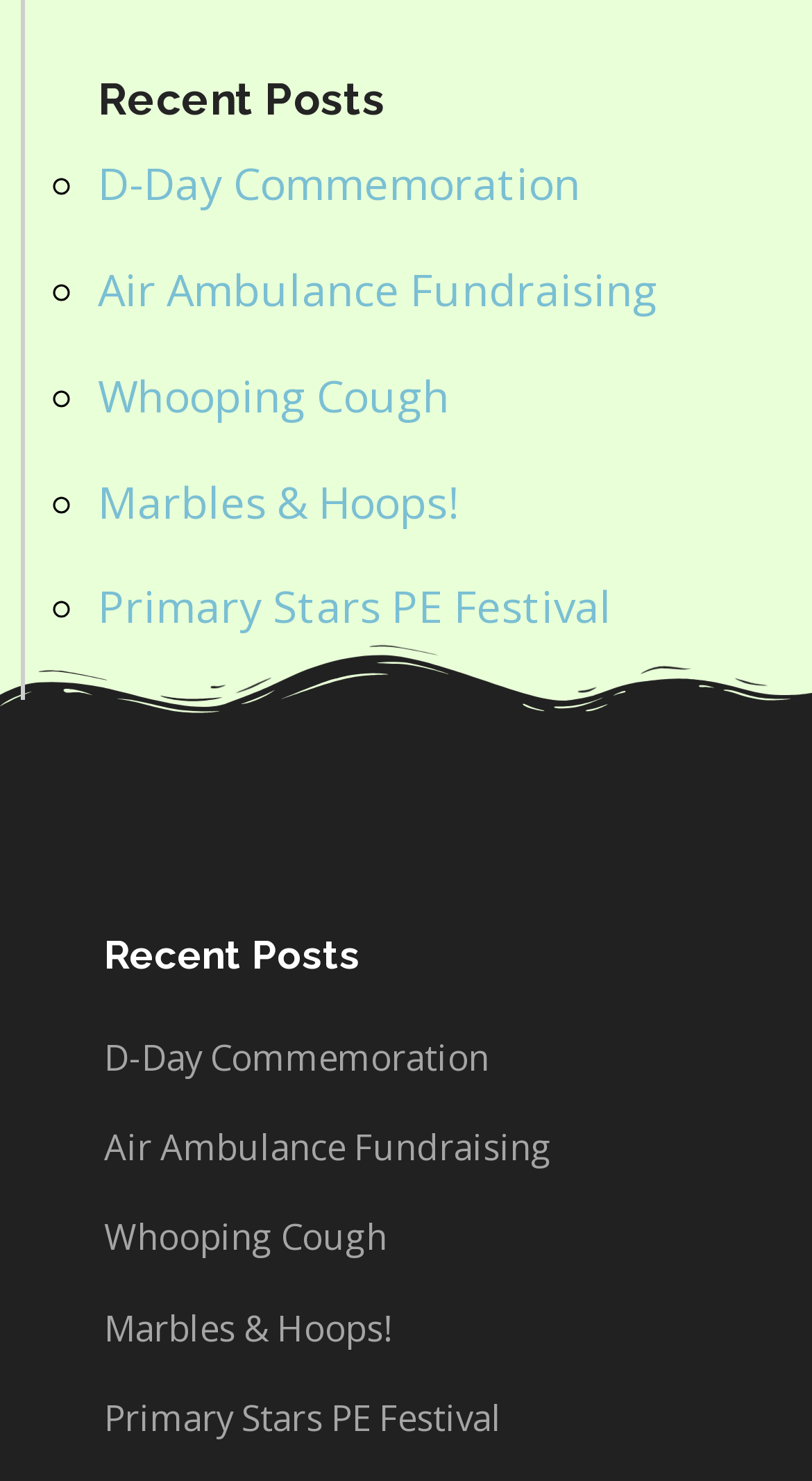Please identify the bounding box coordinates of the clickable region that I should interact with to perform the following instruction: "learn about Whooping Cough". The coordinates should be expressed as four float numbers between 0 and 1, i.e., [left, top, right, bottom].

[0.121, 0.247, 0.554, 0.287]